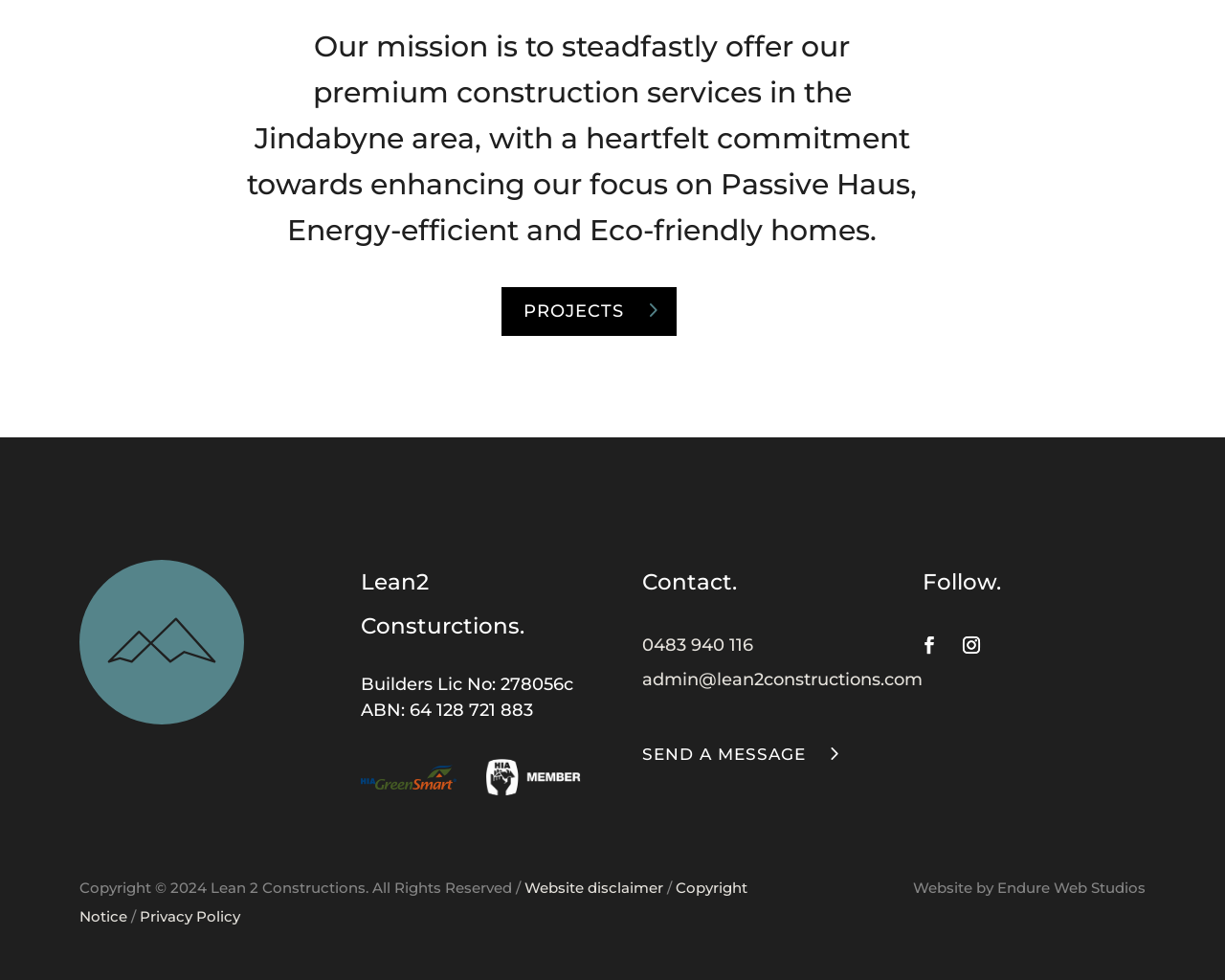Can you find the bounding box coordinates of the area I should click to execute the following instruction: "Contact us"?

[0.524, 0.648, 0.615, 0.669]